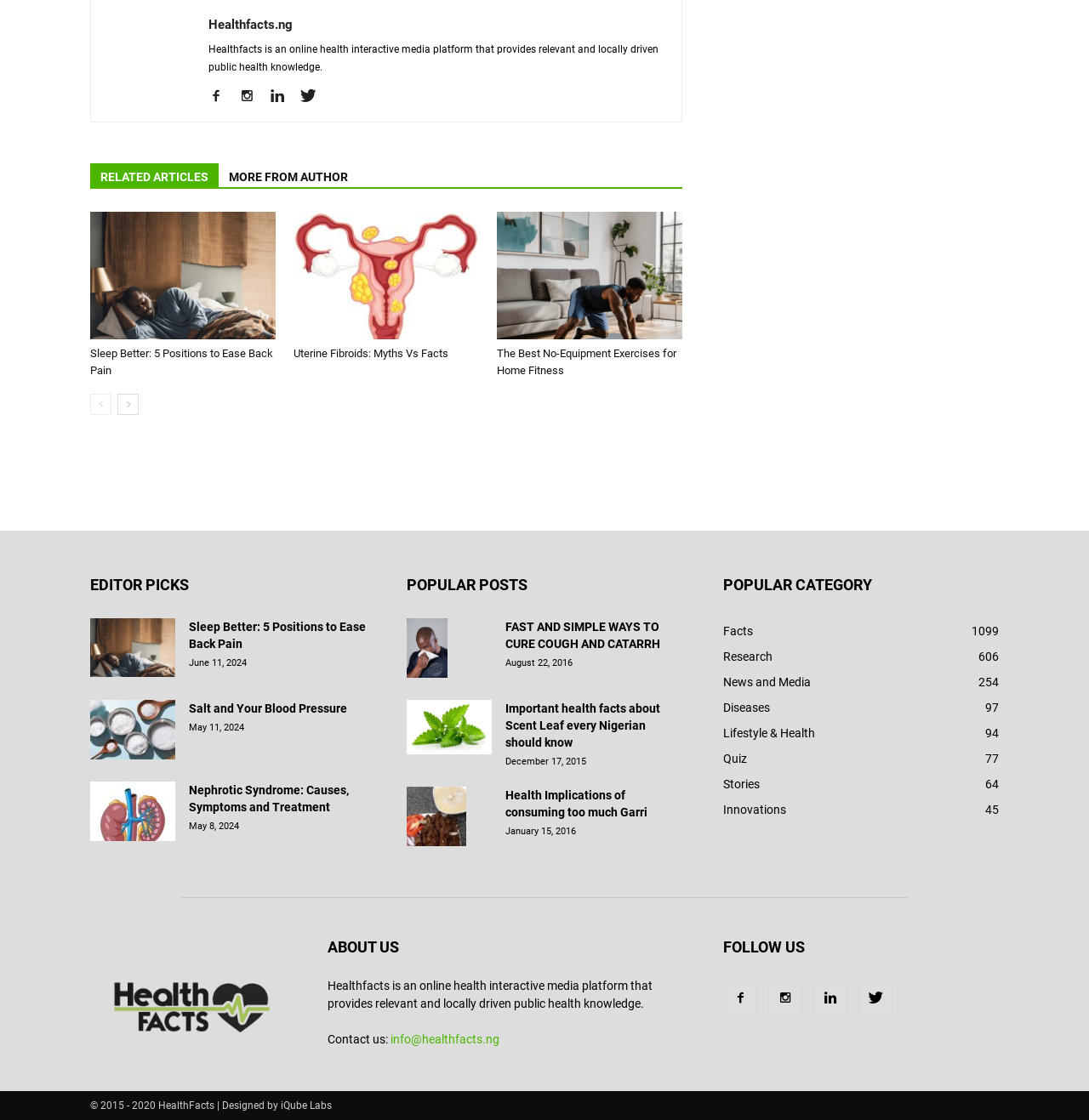Please determine the bounding box coordinates for the element that should be clicked to follow these instructions: "View the 'EDITOR PICKS' section".

[0.083, 0.516, 0.336, 0.529]